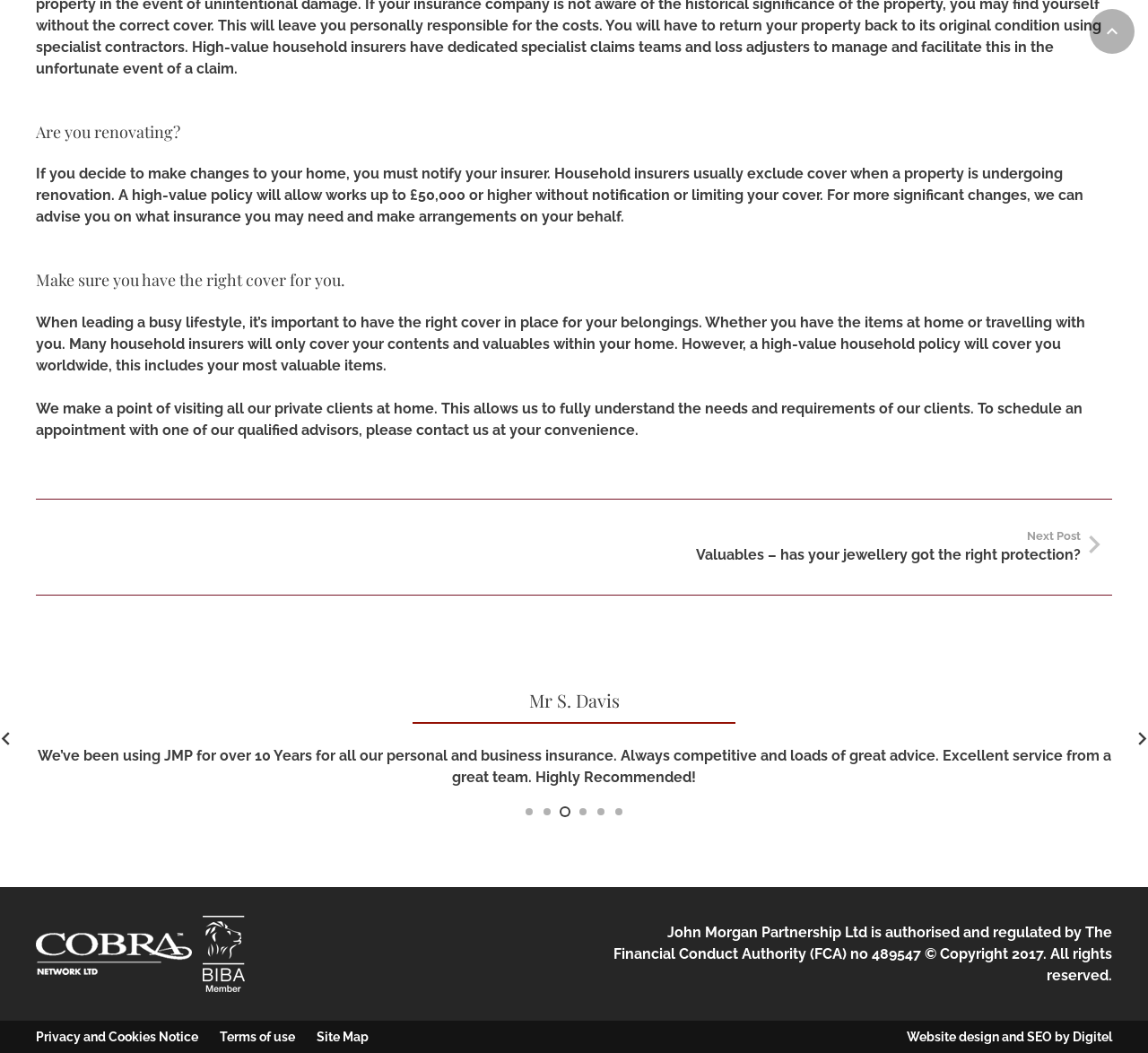Provide a short, one-word or phrase answer to the question below:
What is the purpose of the 'Back to top' button?

To scroll to the top